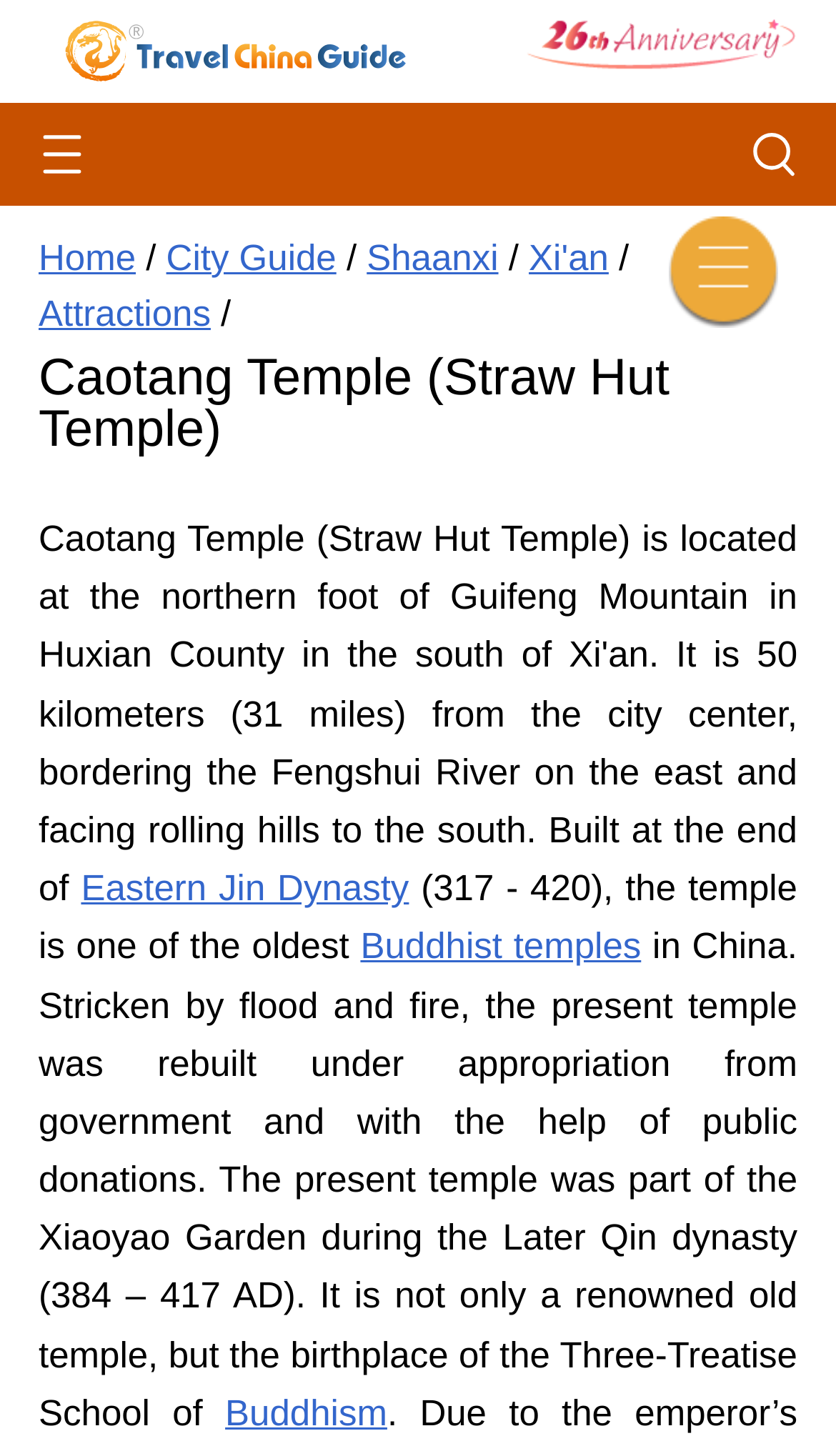Determine the main headline from the webpage and extract its text.

Caotang Temple (Straw Hut Temple)